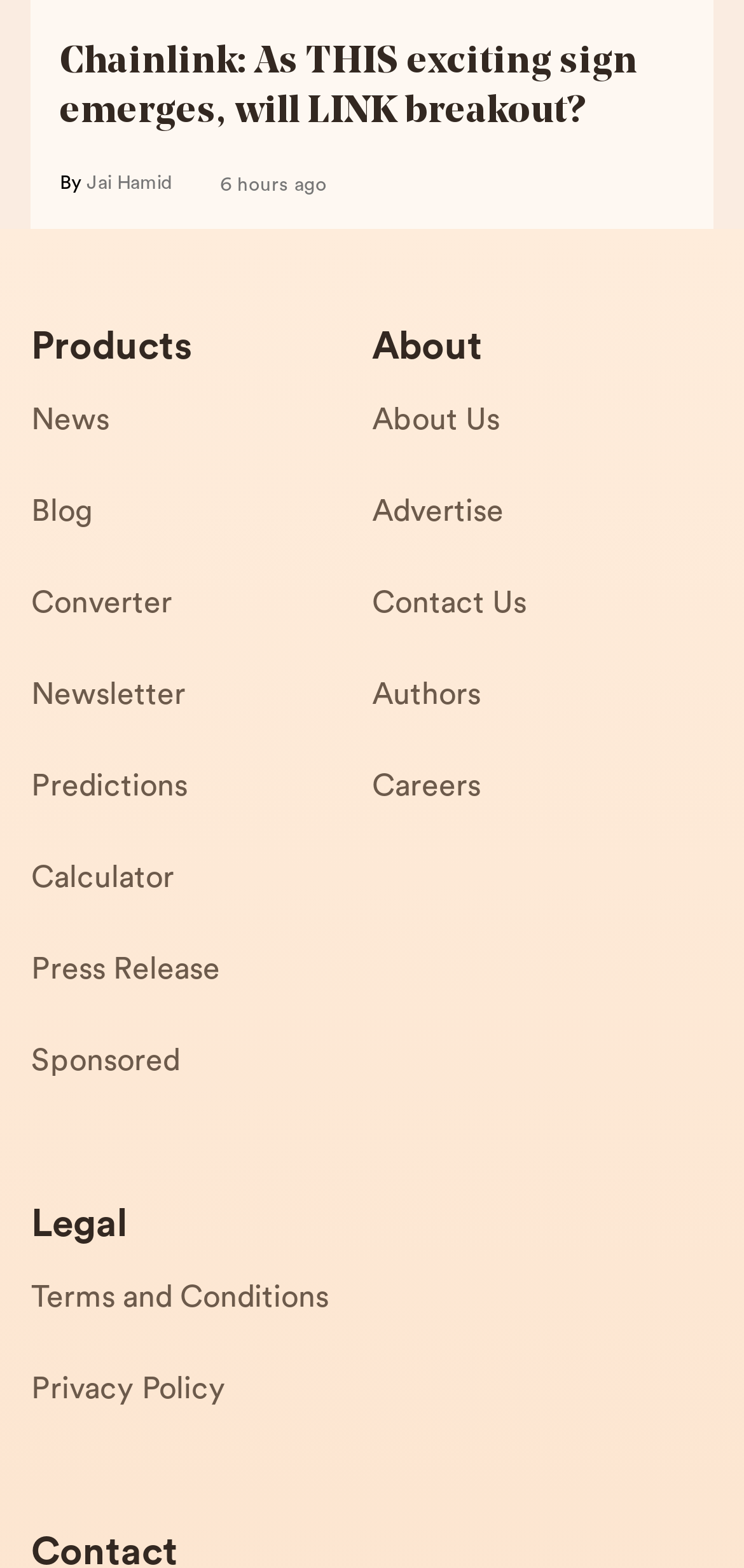Identify the bounding box coordinates of the section that should be clicked to achieve the task described: "Visit the News page".

[0.042, 0.25, 0.5, 0.309]